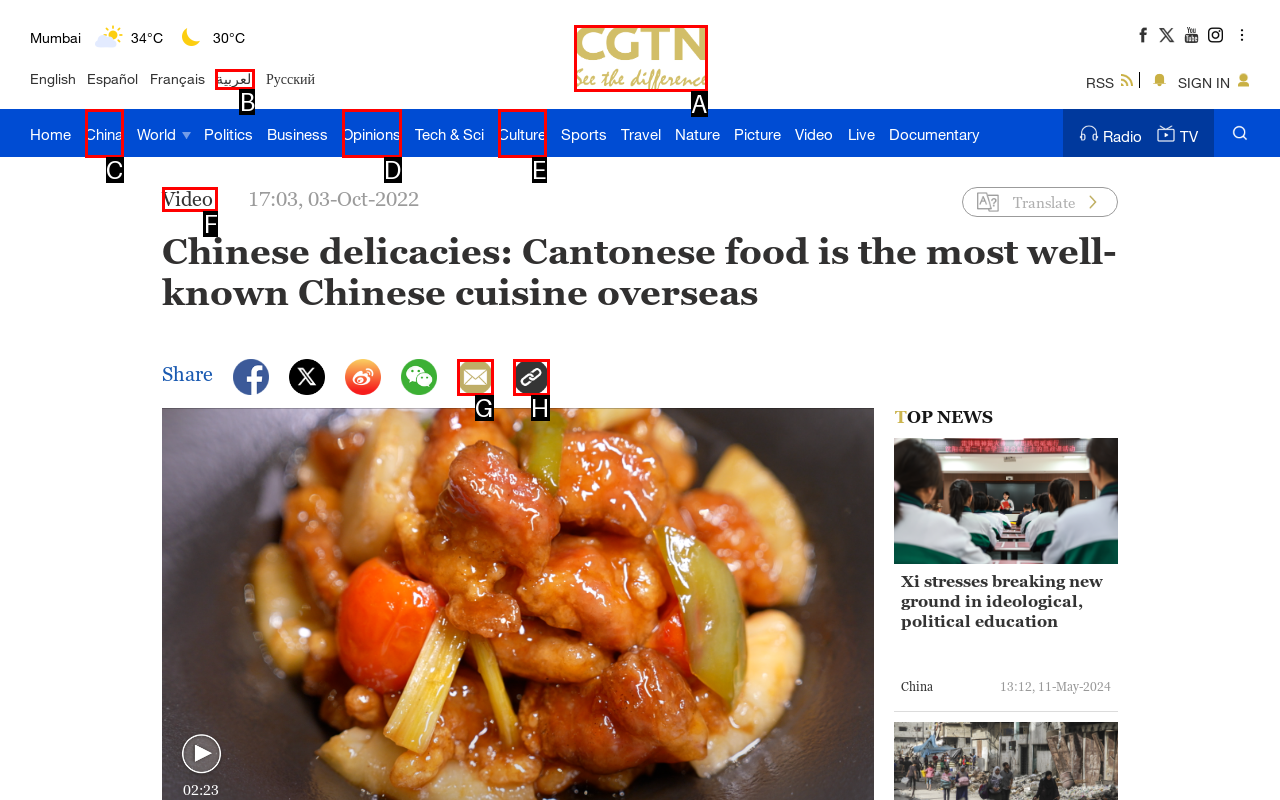Select the letter of the UI element you need to click on to fulfill this task: Watch the video. Write down the letter only.

F